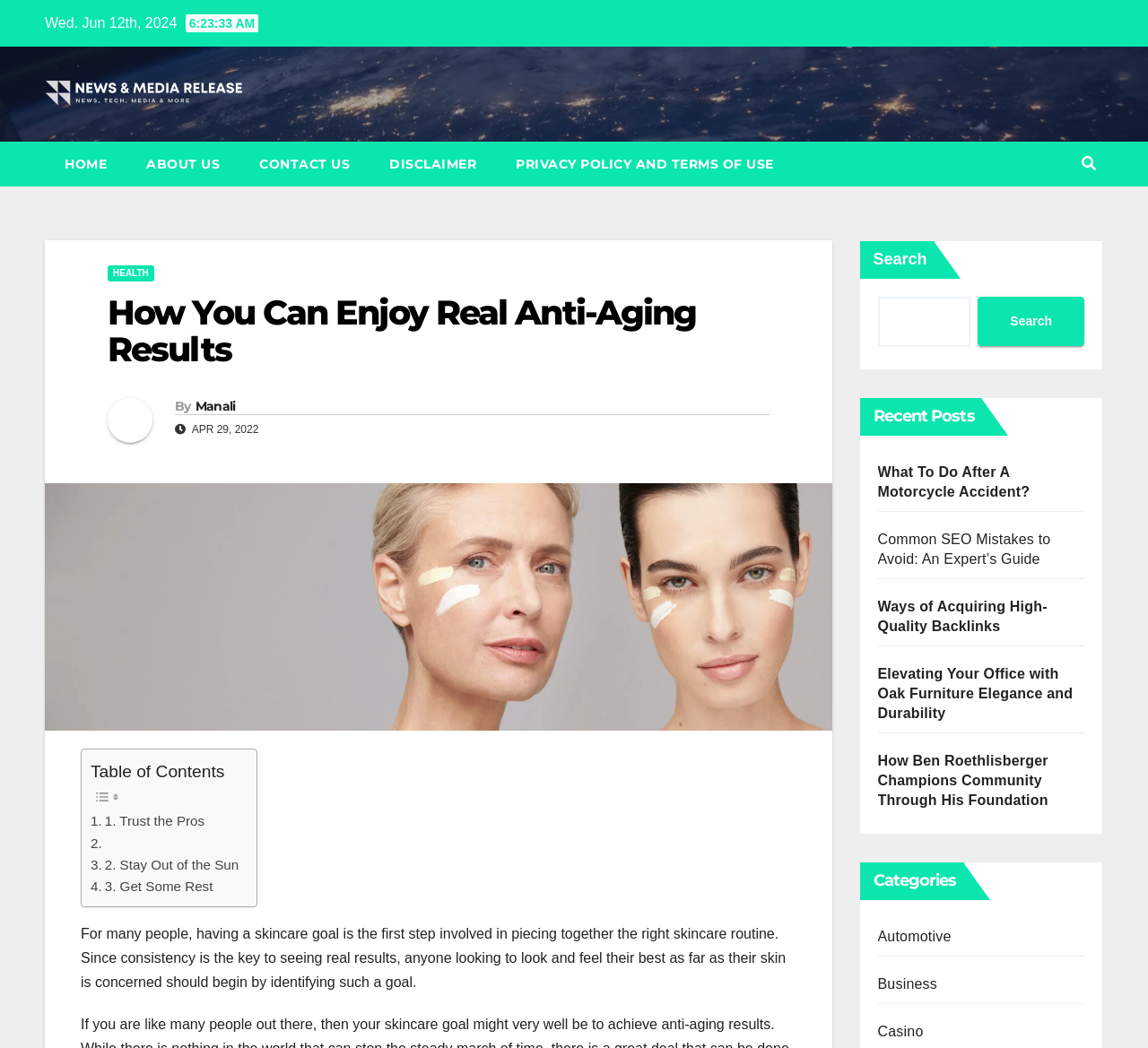Identify the bounding box of the UI element described as follows: "parent_node: Search name="s"". Provide the coordinates as four float numbers in the range of 0 to 1 [left, top, right, bottom].

[0.764, 0.283, 0.845, 0.331]